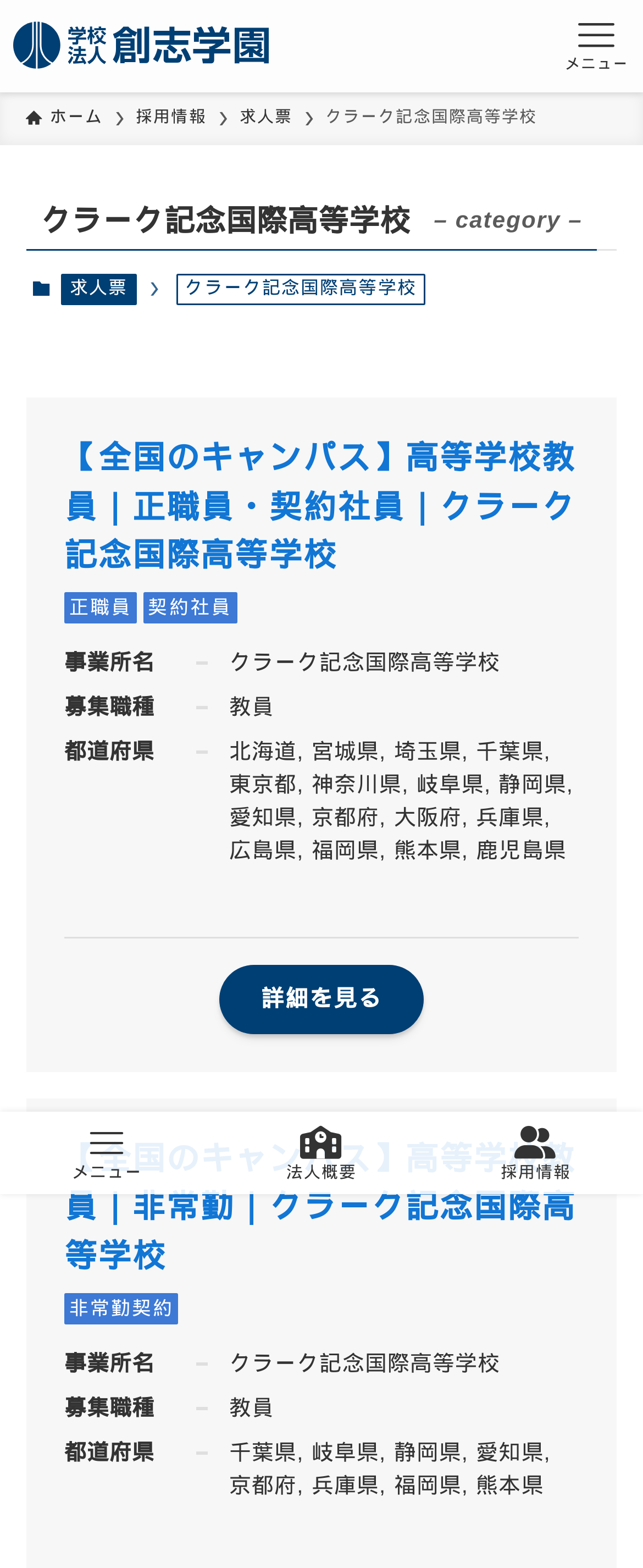What is the prefecture for the second job listing?
Please respond to the question thoroughly and include all relevant details.

The prefecture for the second job listing can be found in the description list detail with bounding box coordinates [0.356, 0.918, 0.857, 0.955]. It lists multiple prefectures, including 千葉県, 岐阜県, 静岡県, 愛知県, 京都府, 兵庫県, 福岡県, and 熊本県.